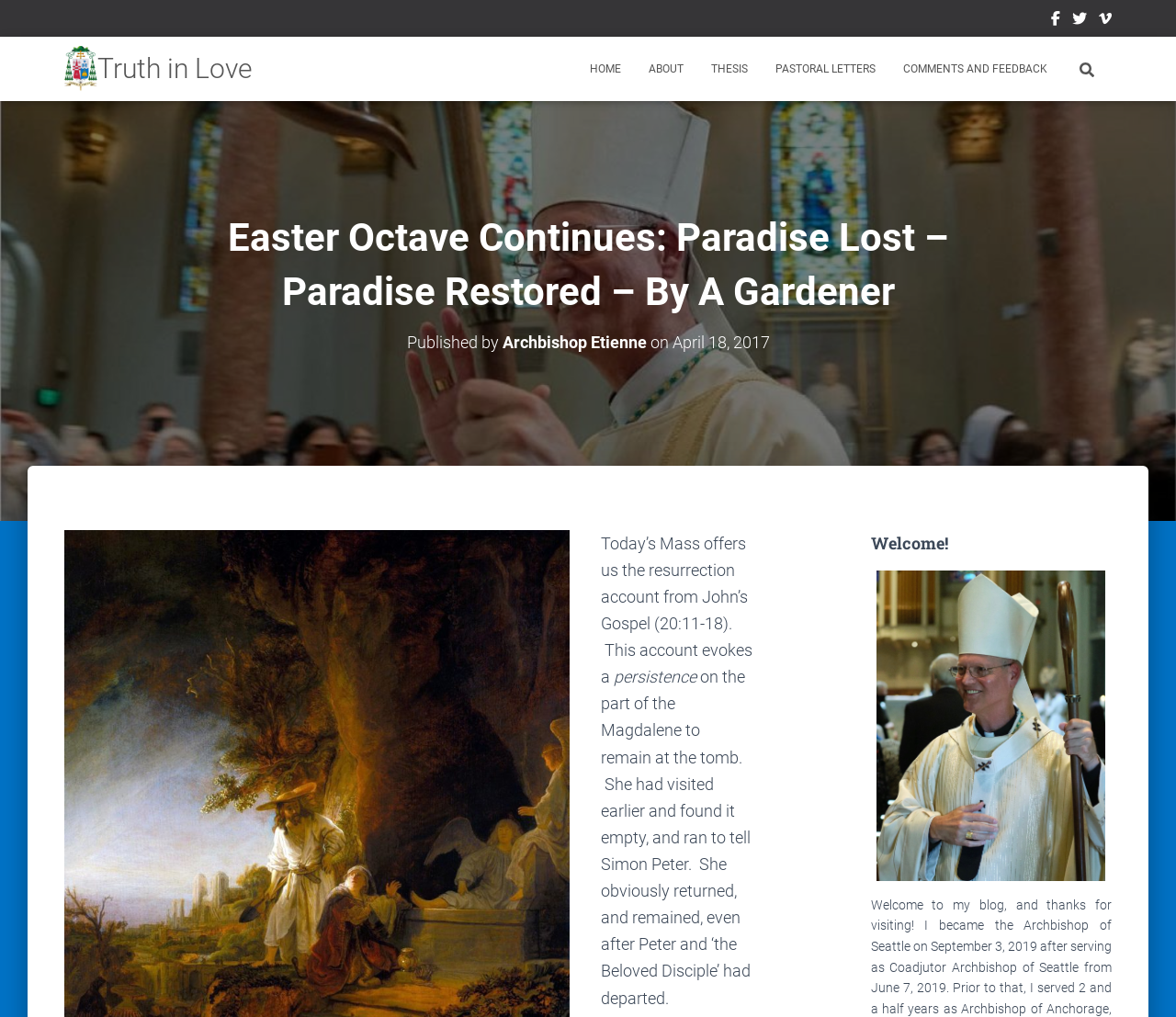Using the provided element description: "PrevPrevious", determine the bounding box coordinates of the corresponding UI element in the screenshot.

None